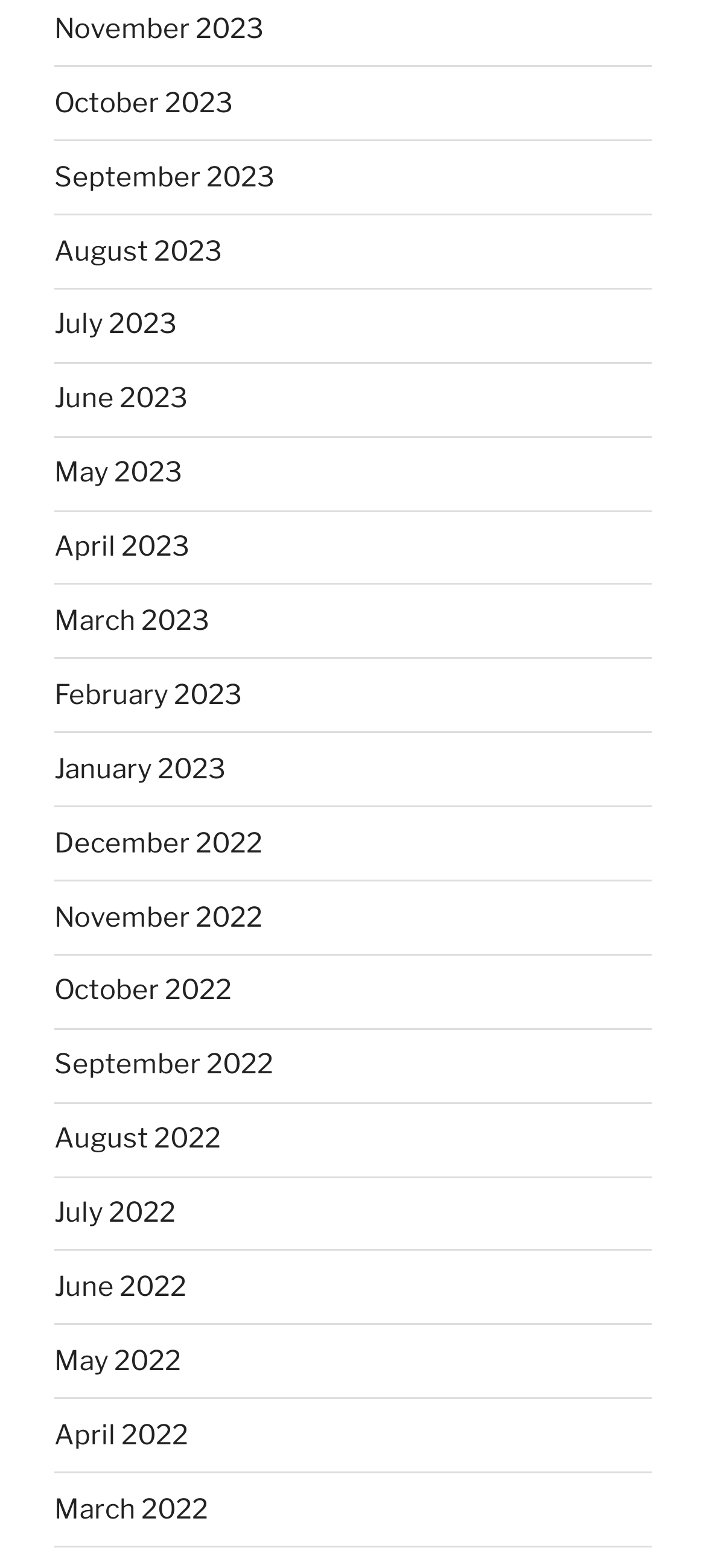Given the webpage screenshot, identify the bounding box of the UI element that matches this description: "October 2023".

[0.077, 0.055, 0.331, 0.076]